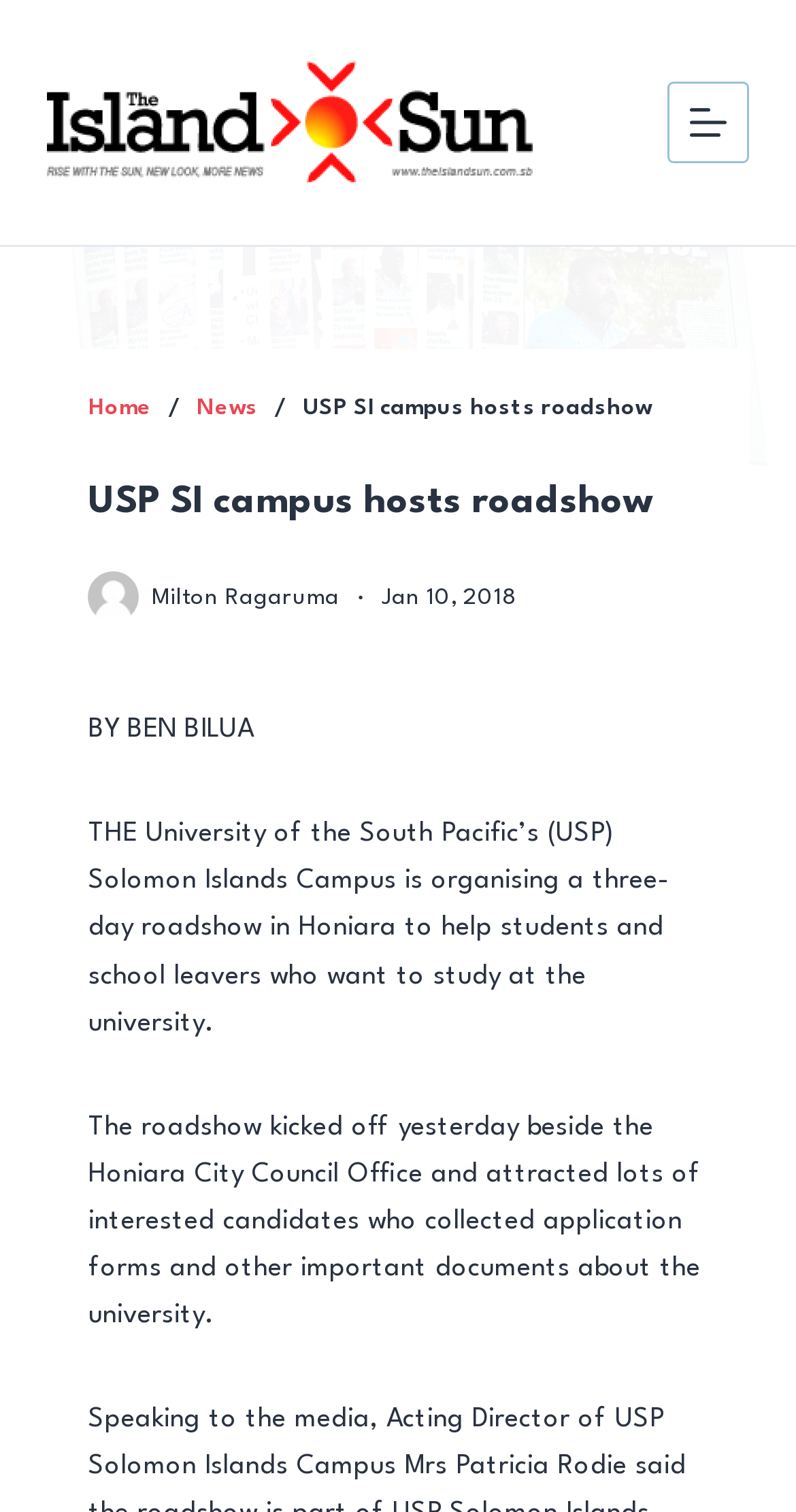Describe all the key features and sections of the webpage thoroughly.

The webpage is about an event organized by the University of the South Pacific's Solomon Islands Campus. At the top left, there is a link to skip to the content. Next to it, on the top right, is a link to "Theislandsun" accompanied by an image with the same name. A menu button is located at the top right corner.

Below the top section, there is a header with several links, including "Home", "News", and "USP SI campus hosts roadshow", which is also the title of the webpage. The title is repeated as a heading below the links.

The main content of the webpage is divided into paragraphs. The first paragraph, written by Ben Bilua, describes the event, stating that the university is organizing a three-day roadshow in Honiara to help students and school leavers who want to study at the university. The second paragraph provides more details about the roadshow, mentioning that it started the previous day and attracted many interested candidates who collected application forms and other important documents about the university.

There are two links to "Milton Ragaruma", one with an accompanying image, and a time stamp indicating the date "Jan 10, 2018".